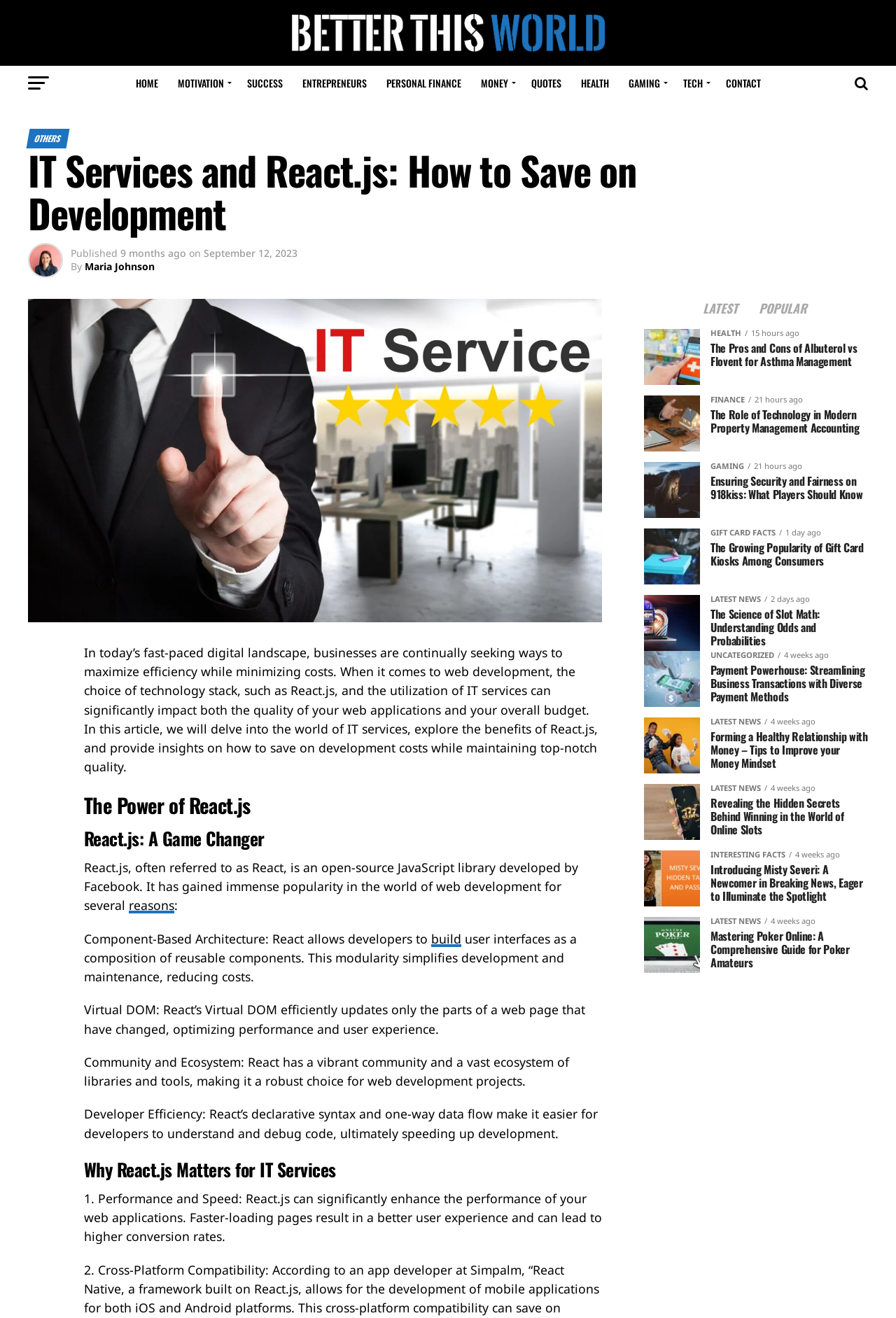How many categories are listed in the top navigation bar?
Use the information from the image to give a detailed answer to the question.

The top navigation bar lists several categories, including HOME, MOTIVATION, SUCCESS, ENTREPRENEURS, PERSONAL FINANCE, MONEY, QUOTES, HEALTH, GAMING, TECH, and CONTACT, which totals 11 categories.